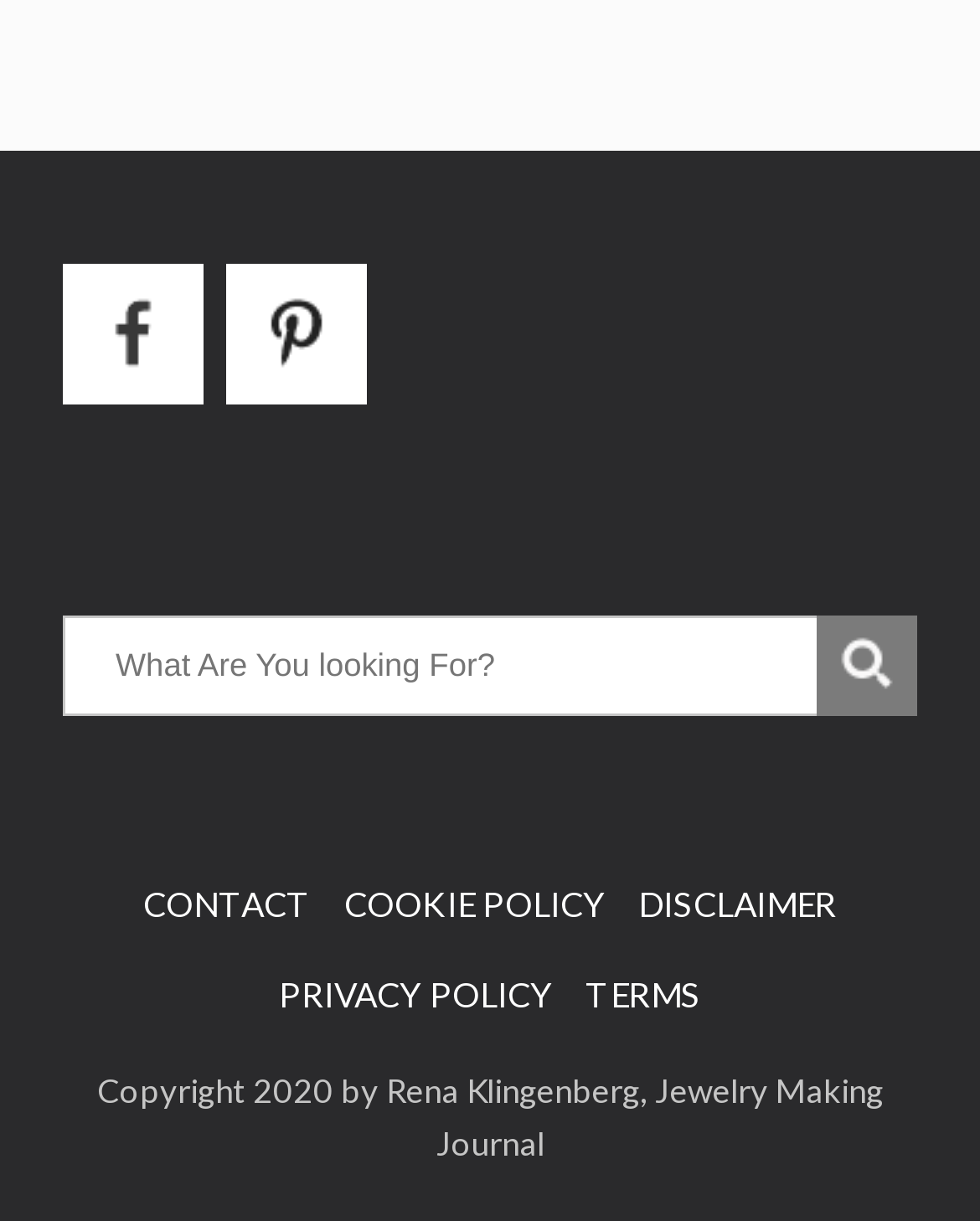Please find the bounding box coordinates of the element that needs to be clicked to perform the following instruction: "View disclaimer". The bounding box coordinates should be four float numbers between 0 and 1, represented as [left, top, right, bottom].

[0.651, 0.724, 0.854, 0.757]